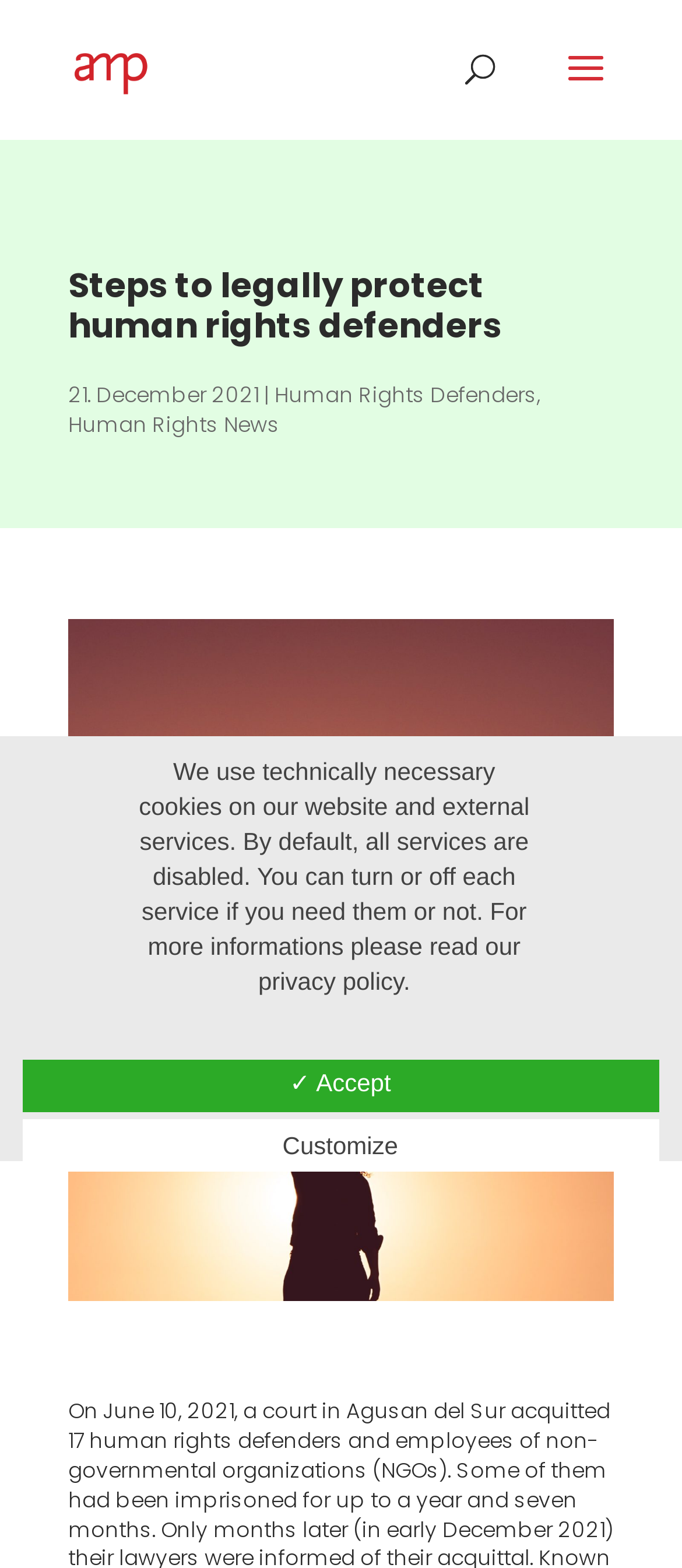Give a short answer using one word or phrase for the question:
What is the name of the organization associated with this webpage?

Aktionsbündnis Menschenrechte Philippinen